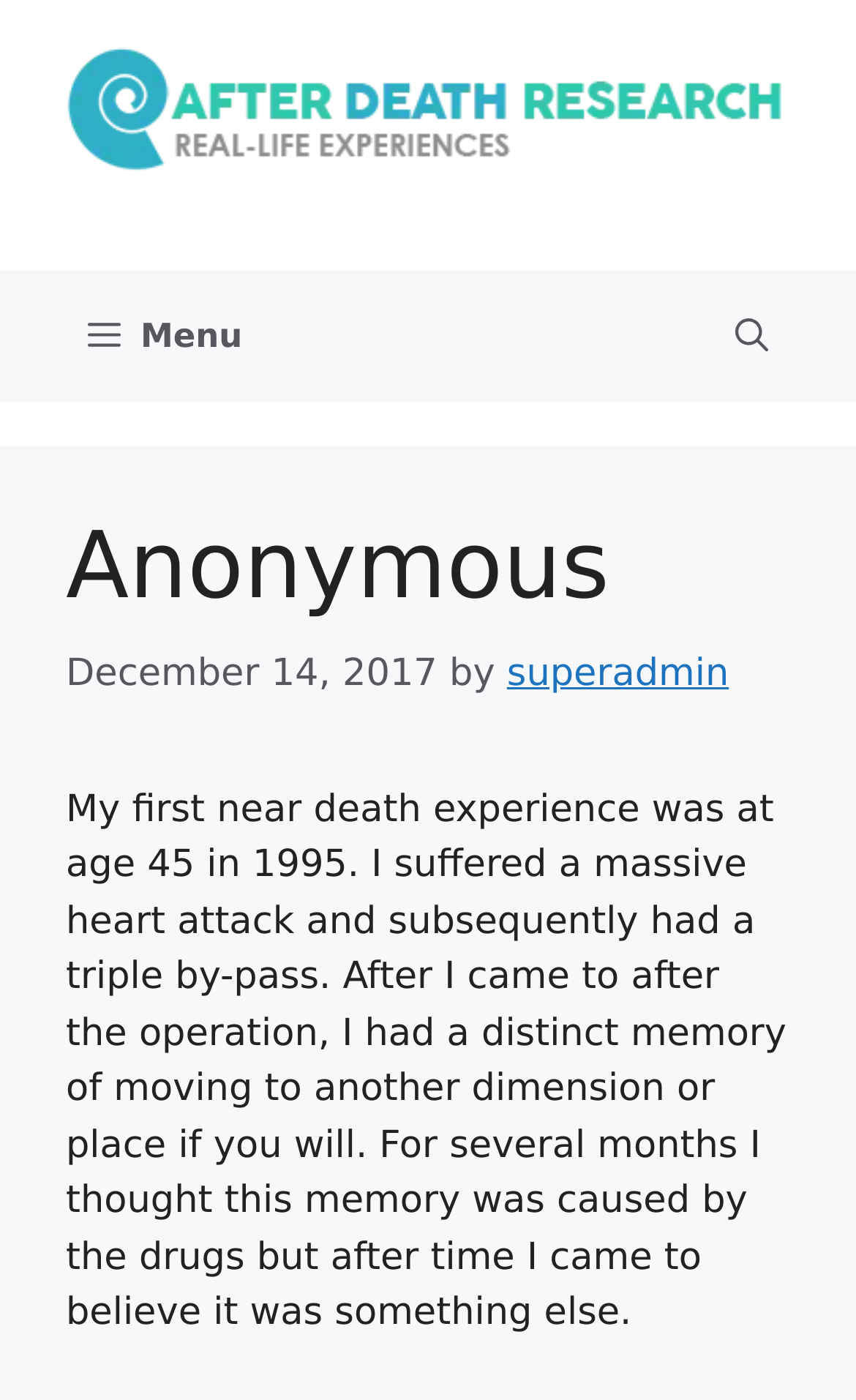Using the given description, provide the bounding box coordinates formatted as (top-left x, top-left y, bottom-right x, bottom-right y), with all values being floating point numbers between 0 and 1. Description: Menu

[0.051, 0.193, 0.335, 0.287]